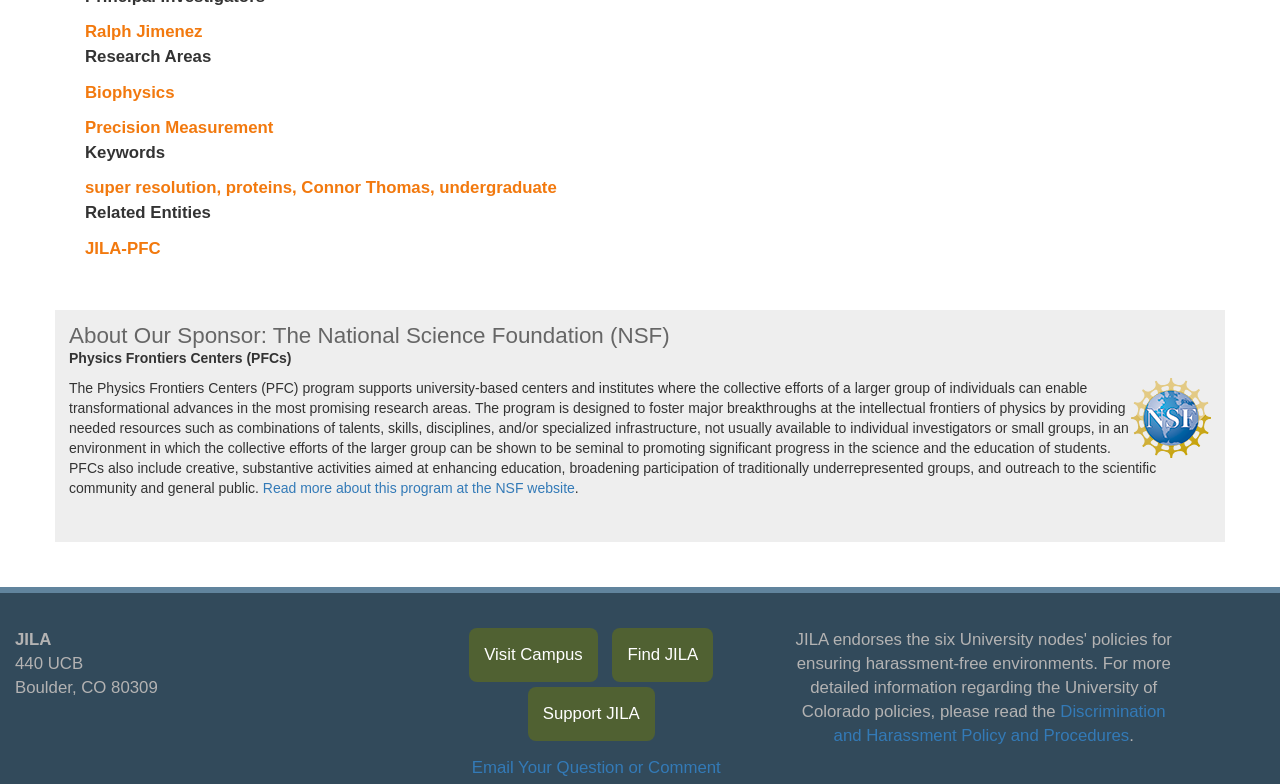Please provide a comprehensive answer to the question below using the information from the image: What is the name of the researcher?

The researcher's name is mentioned in the link element with the text 'Ralph Jimenez' at the top of the webpage, which suggests that the webpage is about this researcher's profile or work.